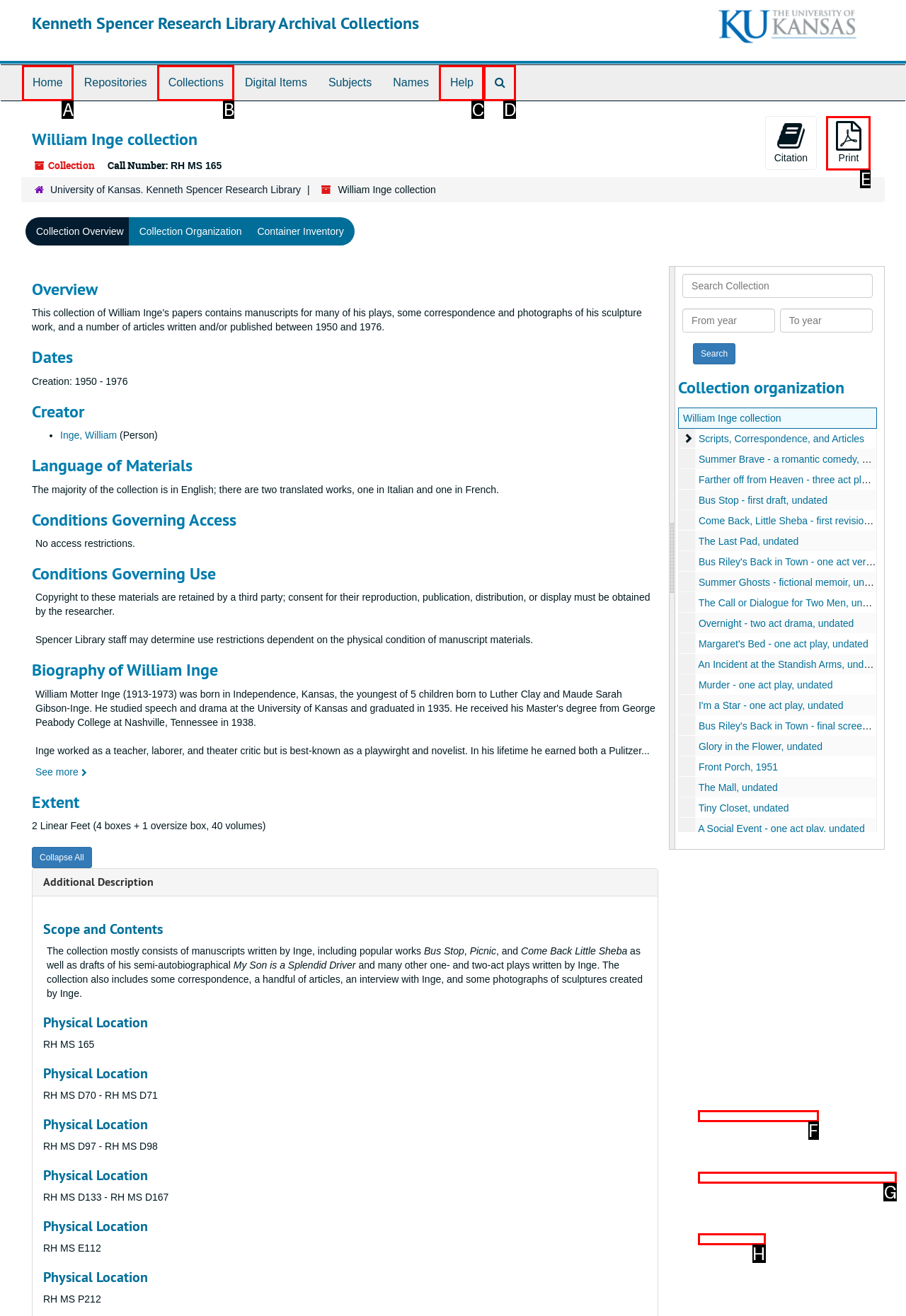From the given choices, determine which HTML element aligns with the description: A Woman in Summer, 1976 Respond with the letter of the appropriate option.

F